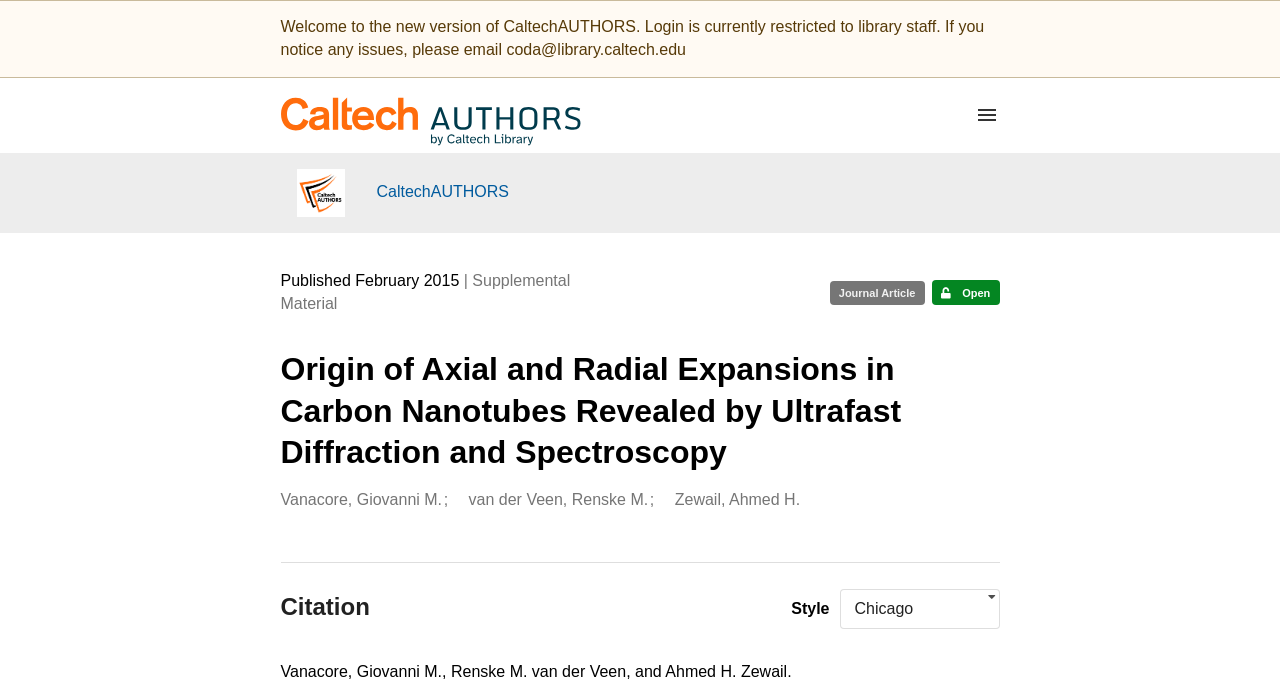Answer the question using only one word or a concise phrase: What is the access status of the article?

Open